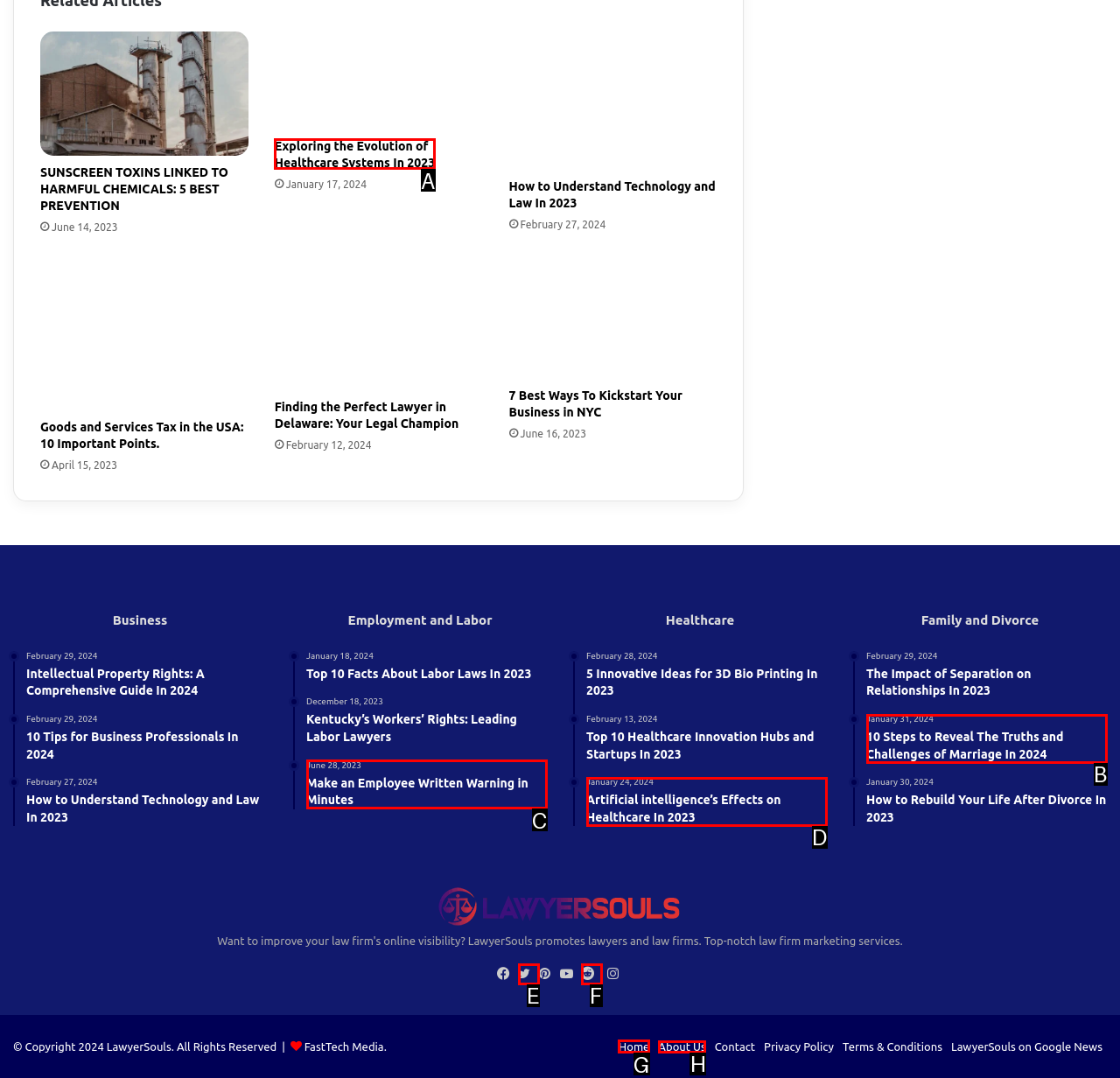Which lettered option should be clicked to achieve the task: Go to the Home page? Choose from the given choices.

G